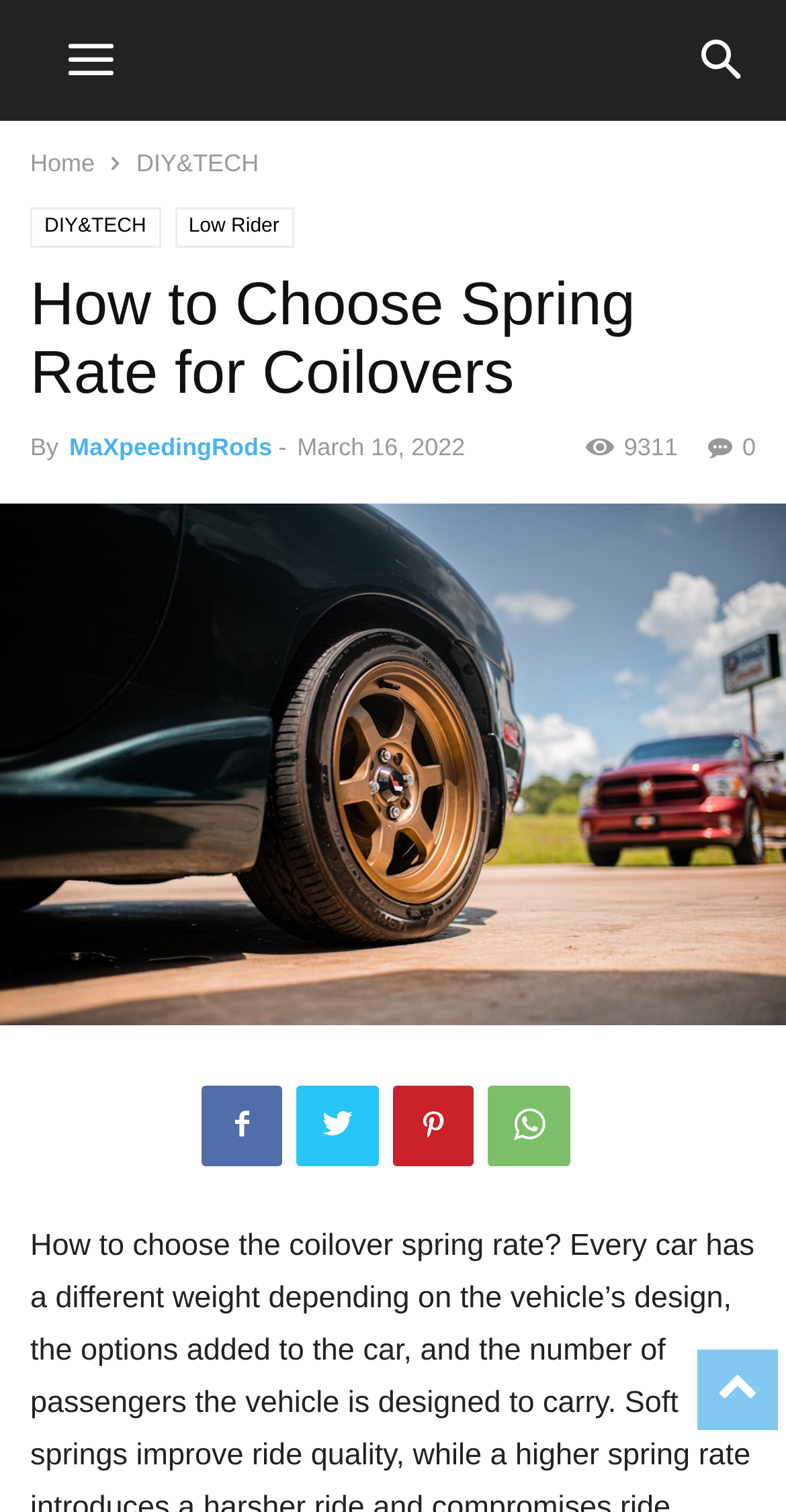Please determine the bounding box coordinates of the section I need to click to accomplish this instruction: "view Mazda MX5 article".

[0.0, 0.689, 1.0, 0.712]